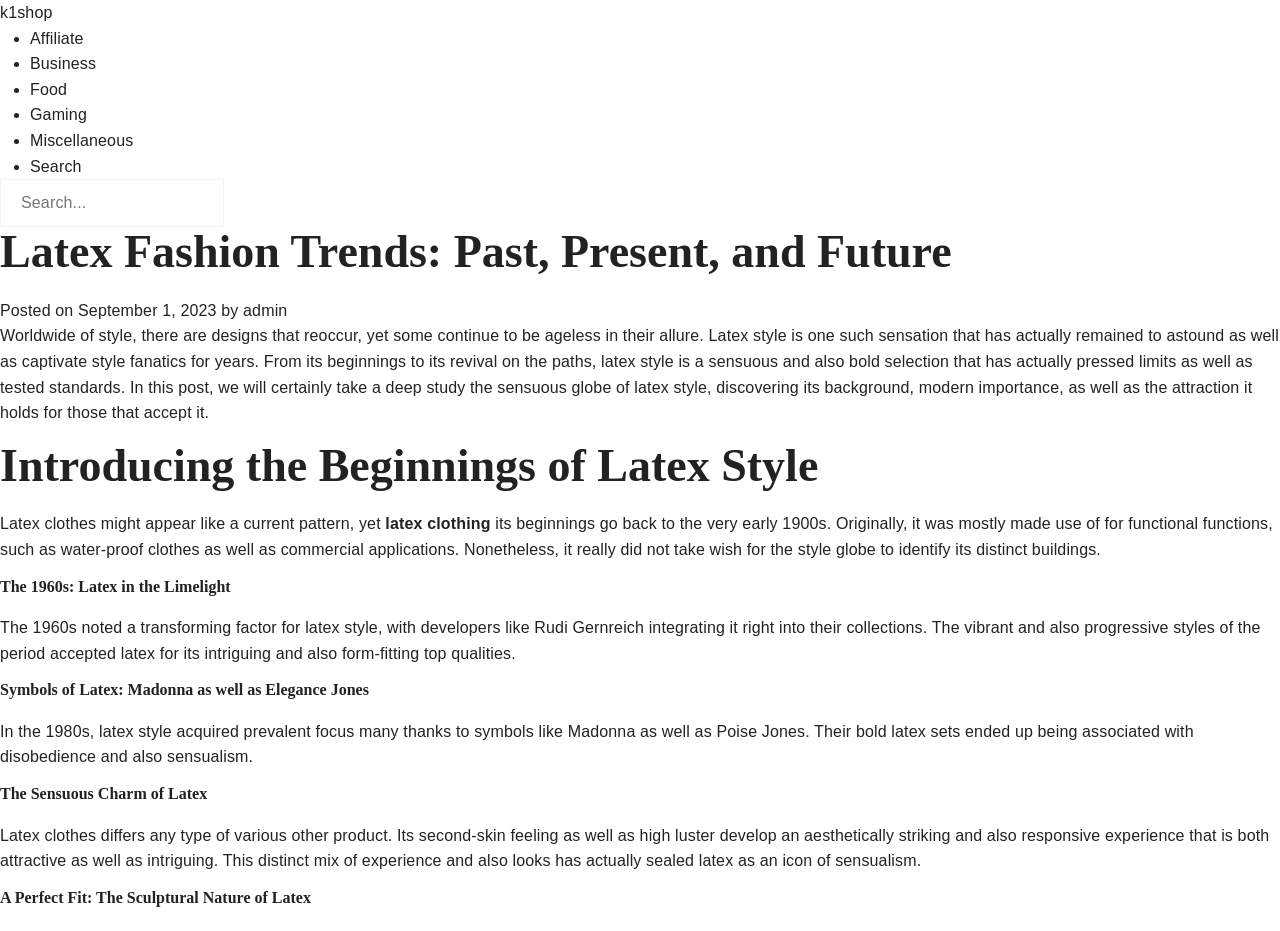What is the first category listed? Analyze the screenshot and reply with just one word or a short phrase.

Affiliate